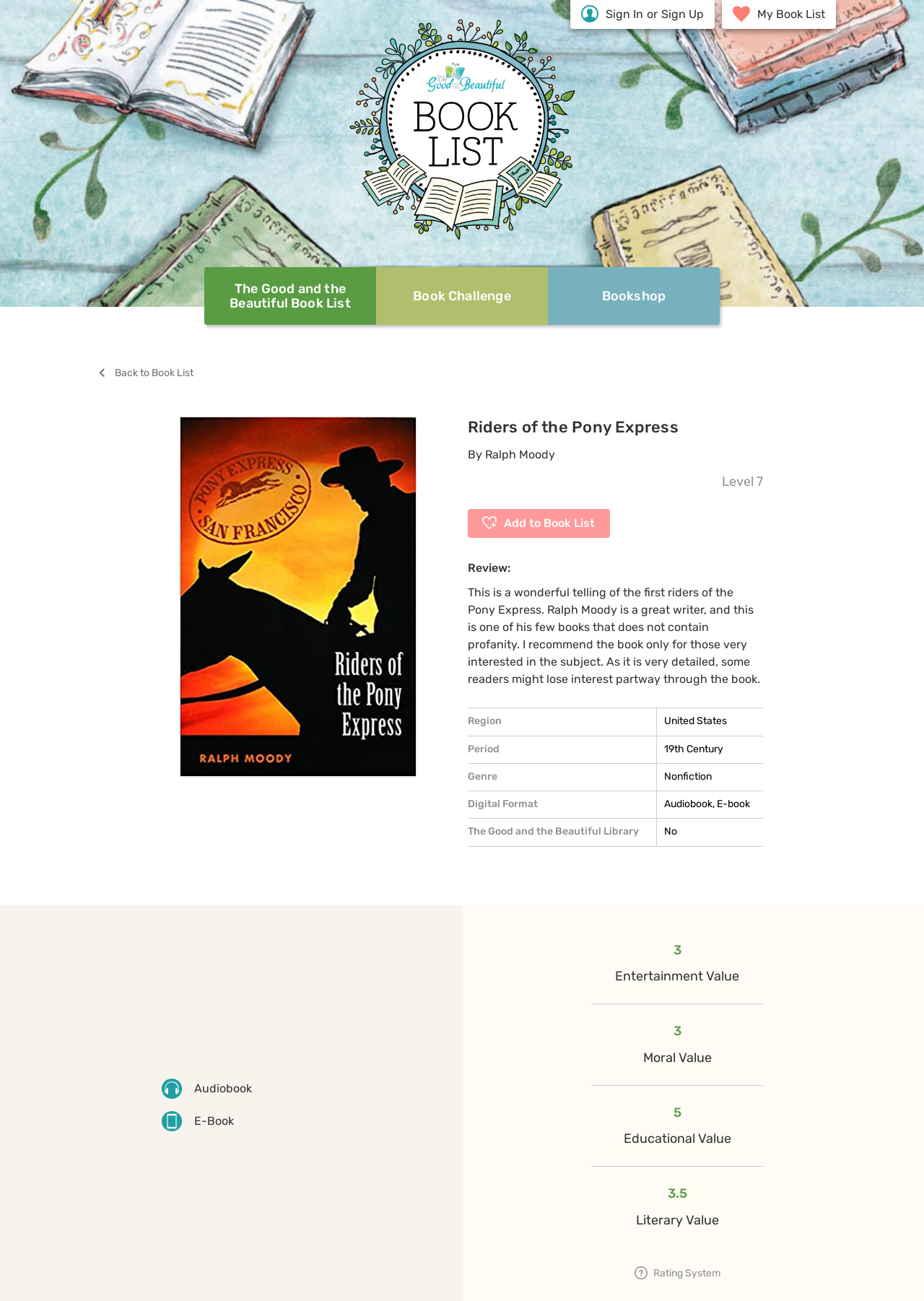Bounding box coordinates should be in the format (top-left x, top-left y, bottom-right x, bottom-right y) and all values should be floating point numbers between 0 and 1. Determine the bounding box coordinate for the UI element described as: Advertising

None